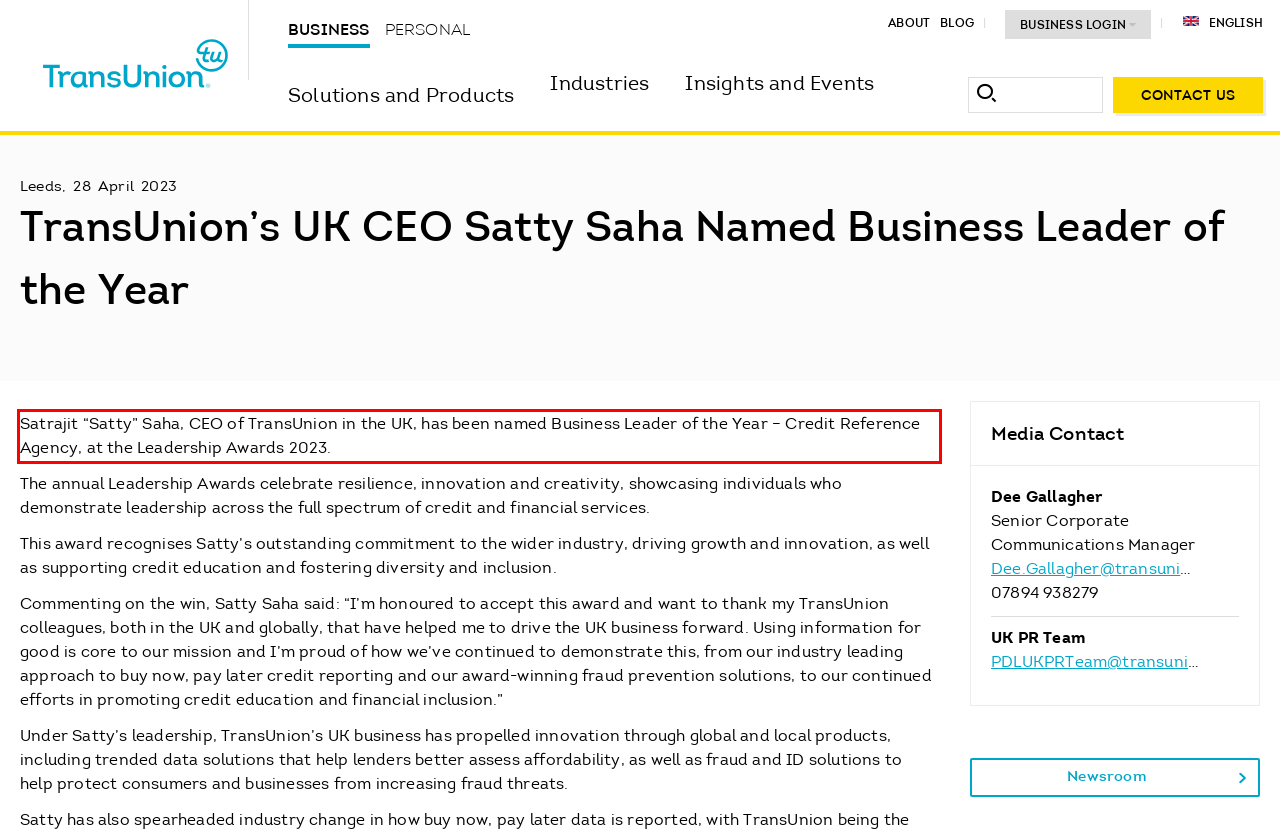Examine the webpage screenshot and use OCR to obtain the text inside the red bounding box.

Satrajit “Satty” Saha, CEO of TransUnion in the UK, has been named Business Leader of the Year – Credit Reference Agency, at the Leadership Awards 2023.